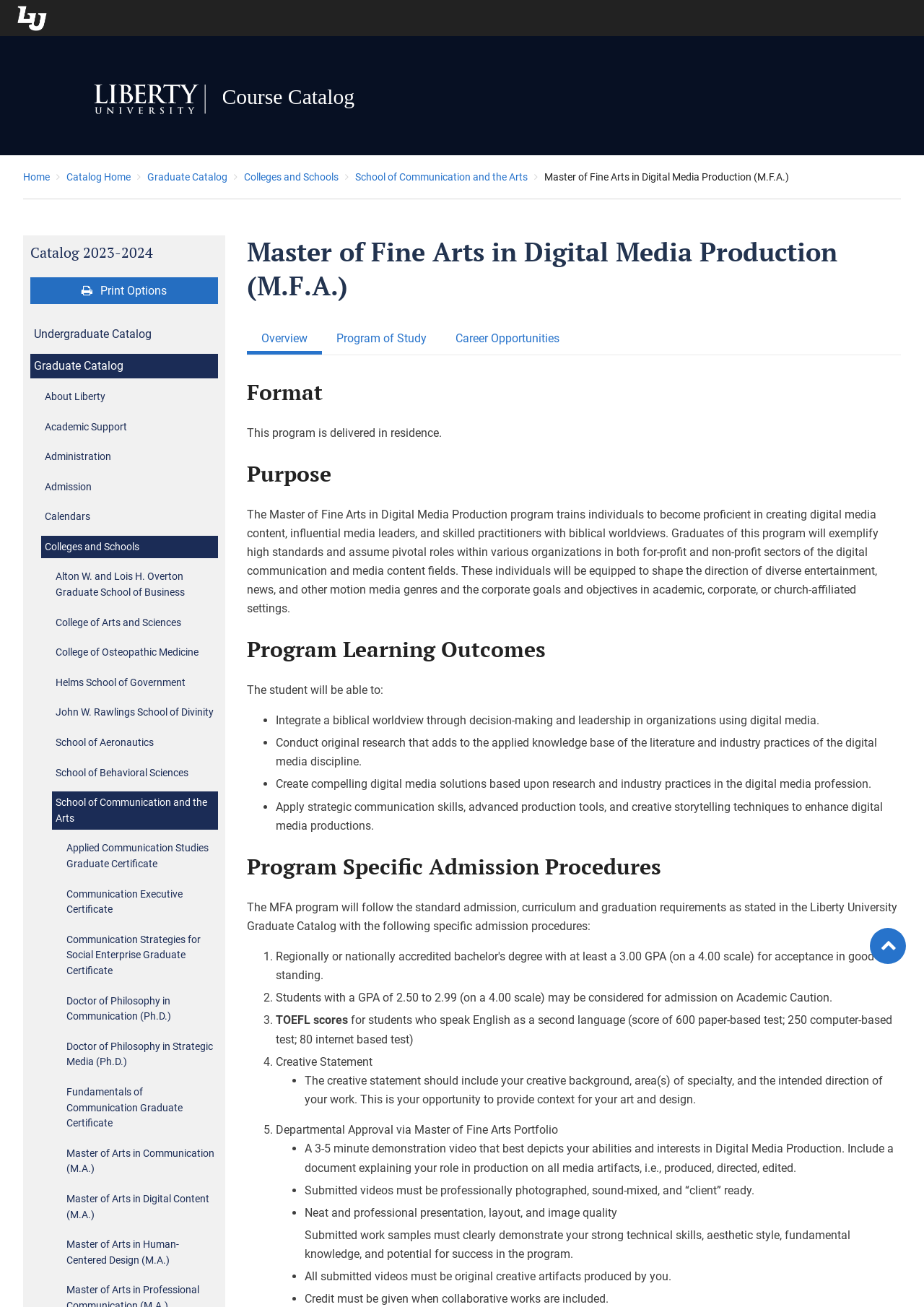Using the details from the image, please elaborate on the following question: What is one of the program learning outcomes of the Master of Fine Arts in Digital Media Production program?

I found the answer by reading the ListMarker '•' and the StaticText 'Integrate a biblical worldview through decision-making and leadership in organizations using digital media.' which describe one of the program learning outcomes.